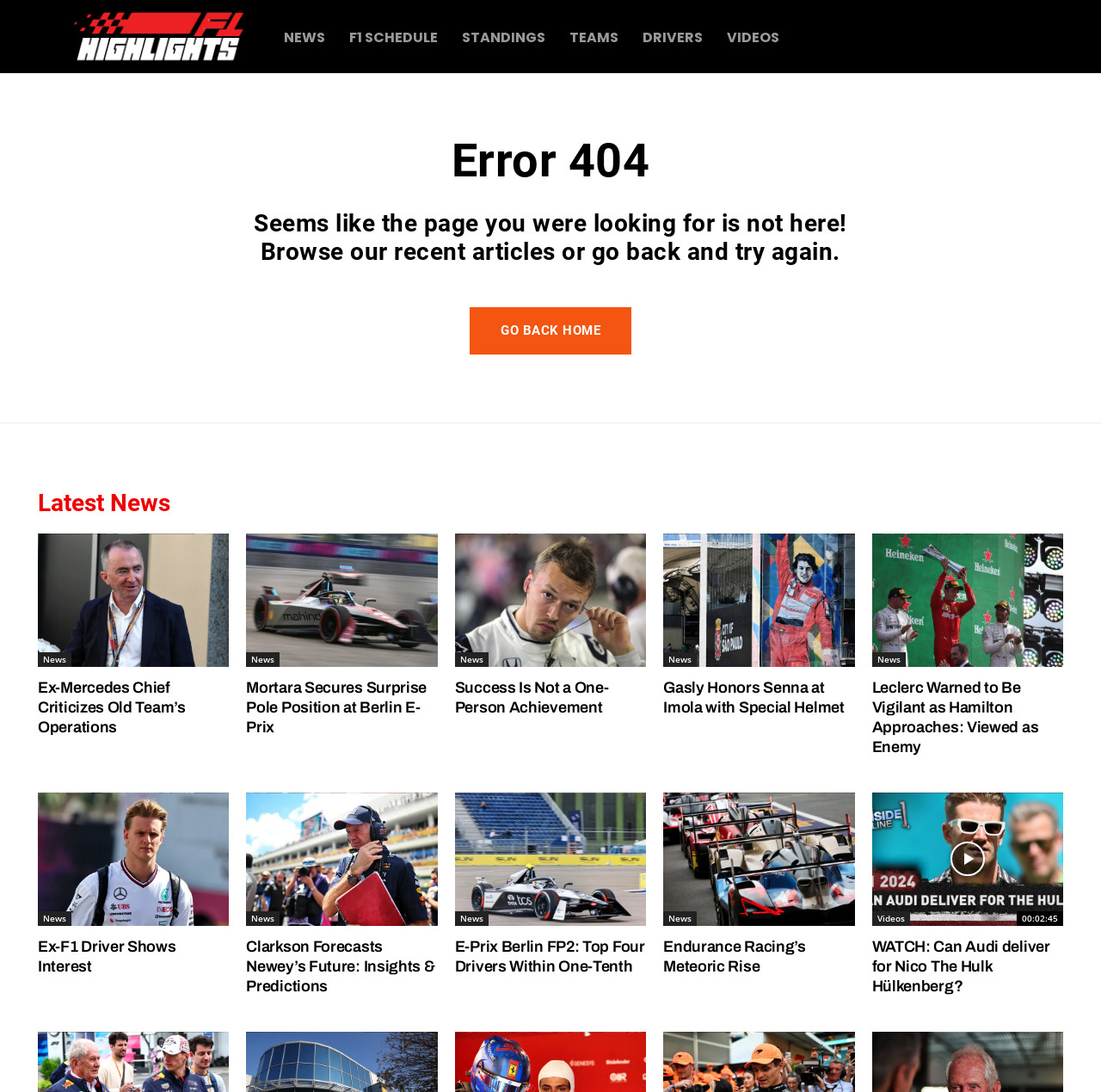Determine the bounding box coordinates of the region that needs to be clicked to achieve the task: "Read the article about Ex-Mercedes Chief Criticizes Old Team’s Operations".

[0.034, 0.488, 0.208, 0.611]